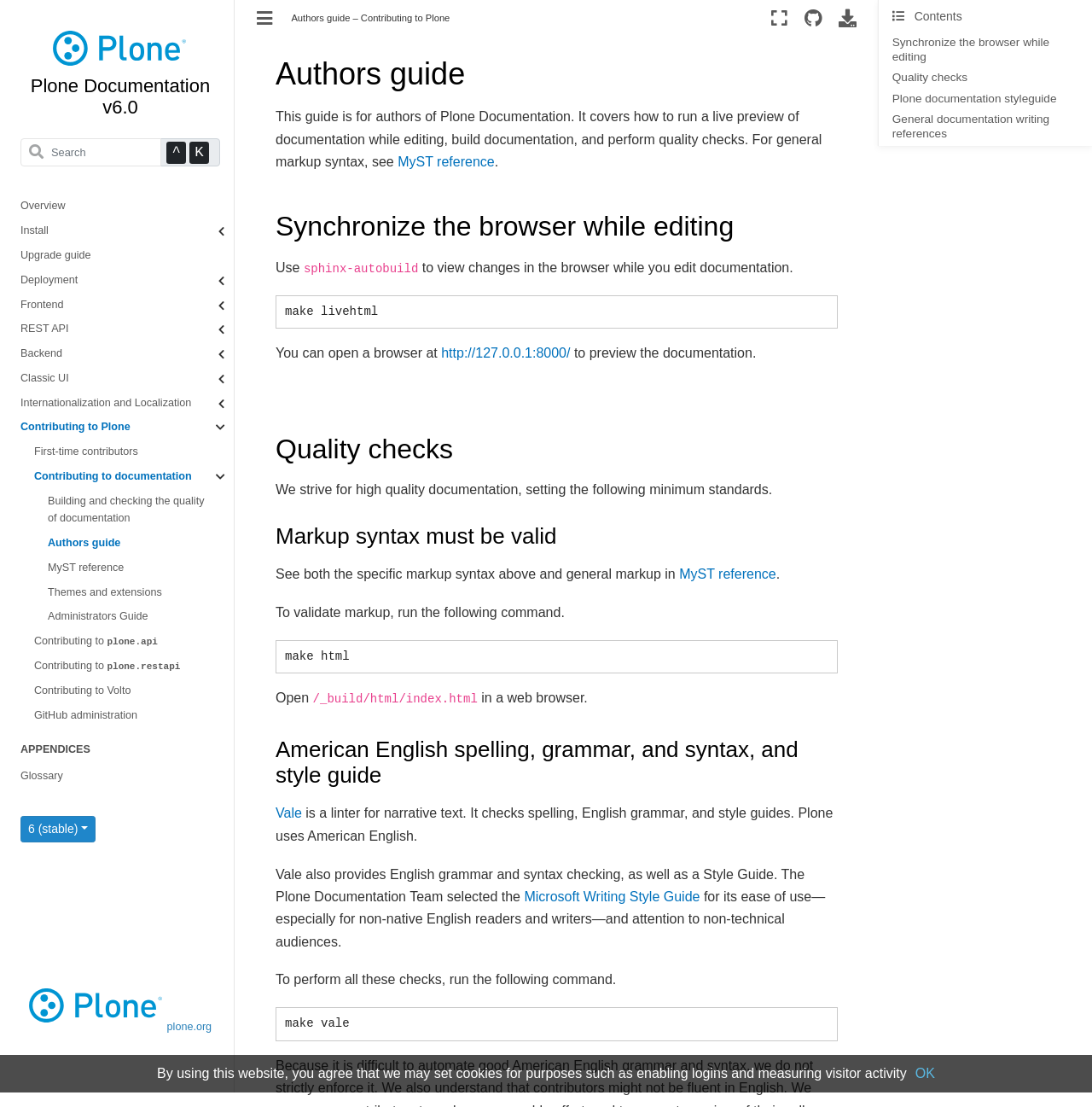Locate the bounding box coordinates of the area that needs to be clicked to fulfill the following instruction: "View the authors guide". The coordinates should be in the format of four float numbers between 0 and 1, namely [left, top, right, bottom].

[0.044, 0.48, 0.213, 0.502]